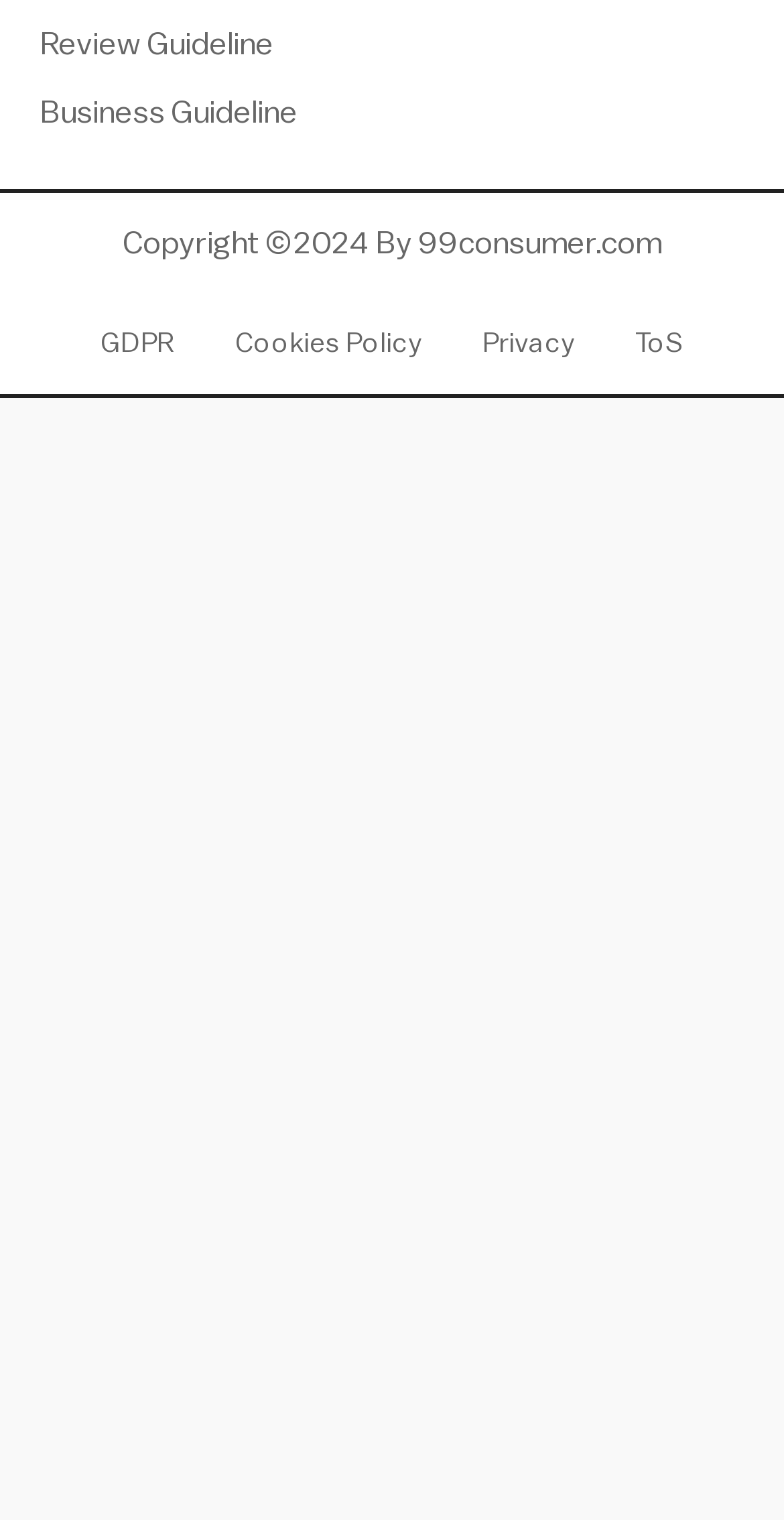Please identify the bounding box coordinates of the element's region that needs to be clicked to fulfill the following instruction: "View business guidelines". The bounding box coordinates should consist of four float numbers between 0 and 1, i.e., [left, top, right, bottom].

[0.051, 0.064, 0.379, 0.085]